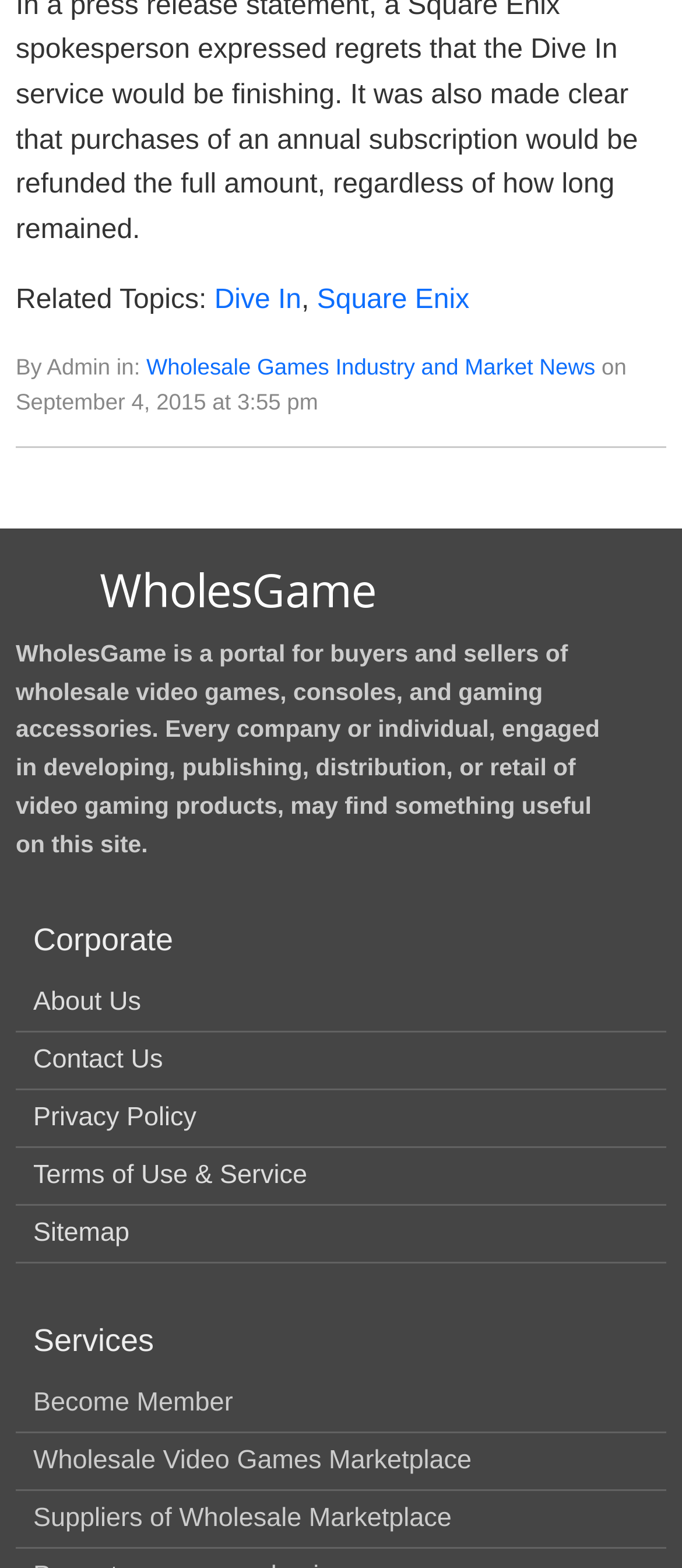Please locate the bounding box coordinates of the element that should be clicked to complete the given instruction: "Explore Wholesale Video Games Marketplace".

[0.049, 0.922, 0.692, 0.94]